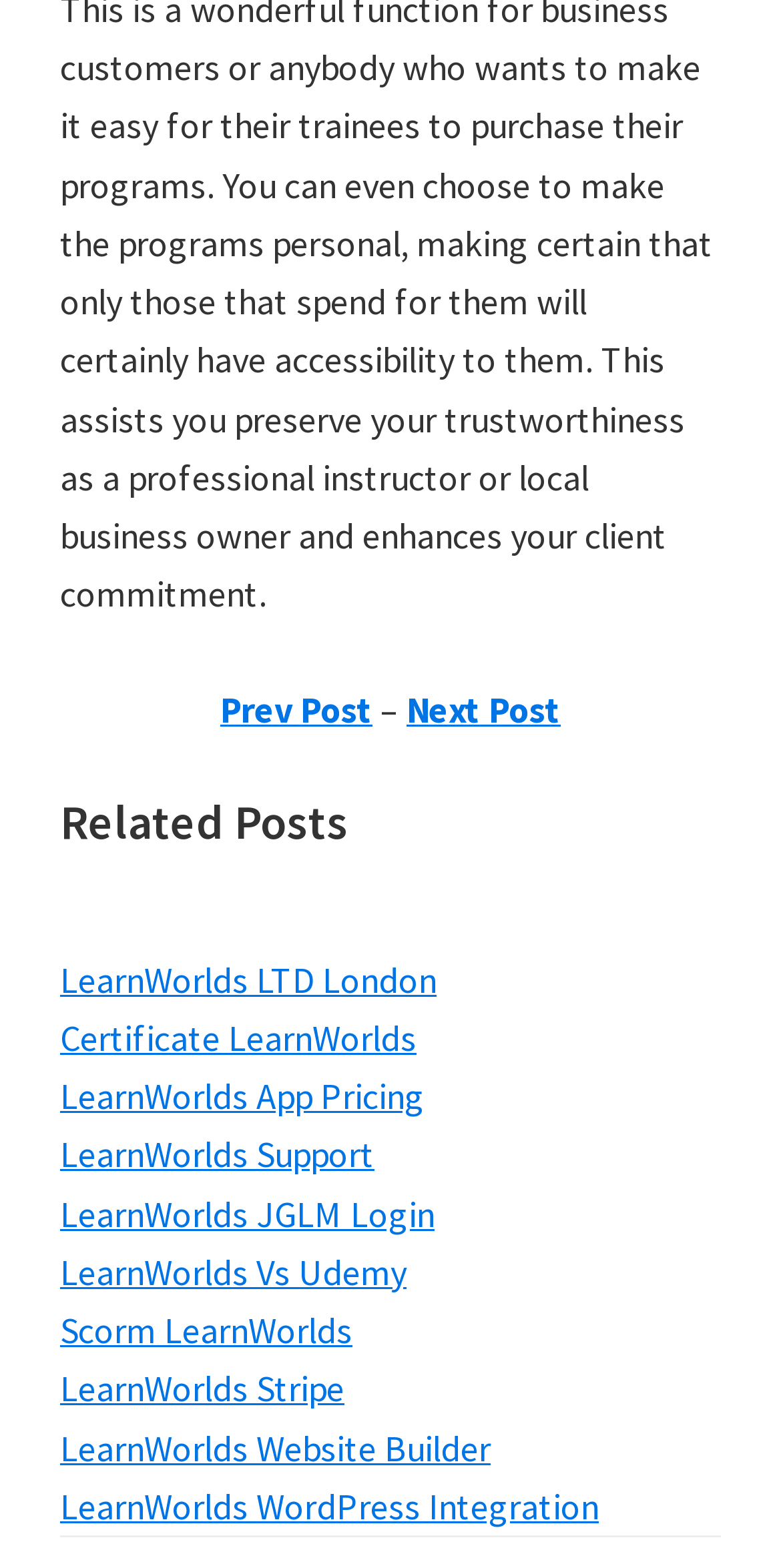Please identify the bounding box coordinates of the element that needs to be clicked to execute the following command: "view related posts". Provide the bounding box using four float numbers between 0 and 1, formatted as [left, top, right, bottom].

[0.077, 0.507, 0.923, 0.58]